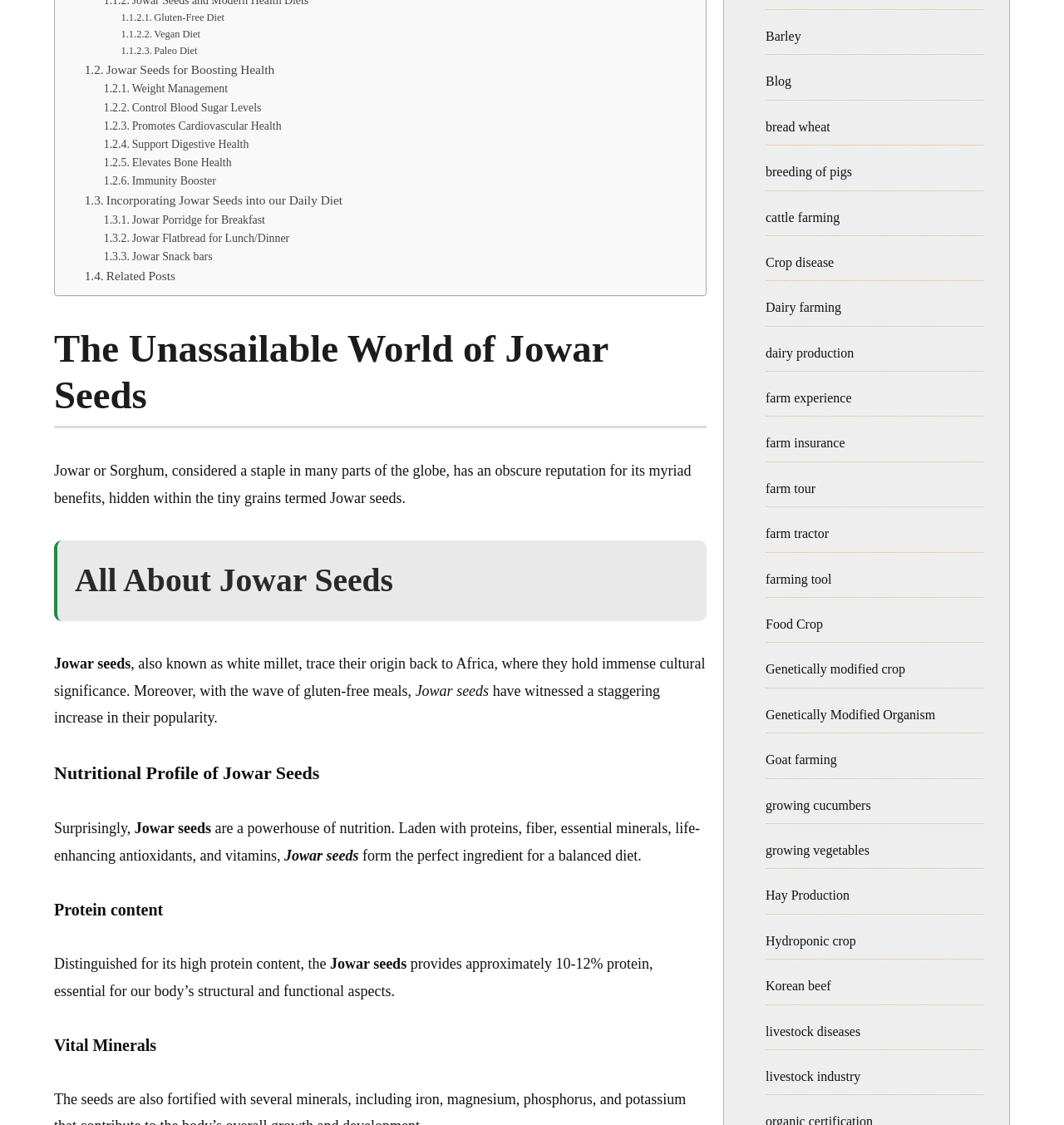Bounding box coordinates are specified in the format (top-left x, top-left y, bottom-right x, bottom-right y). All values are floating point numbers bounded between 0 and 1. Please provide the bounding box coordinate of the region this sentence describes: Powered by WordPress

None